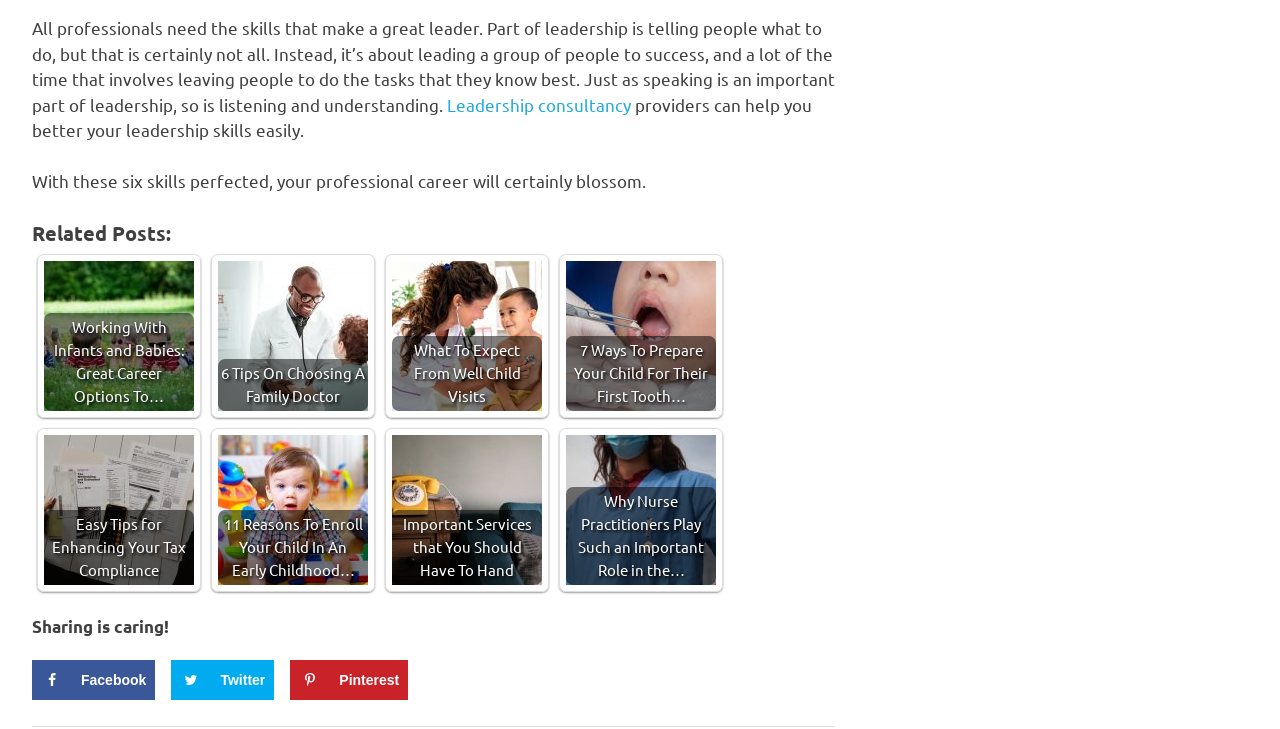Can you find the bounding box coordinates for the element to click on to achieve the instruction: "Click on the 'Working With Infants and Babies: Great Career Options To…' link"?

[0.034, 0.358, 0.152, 0.564]